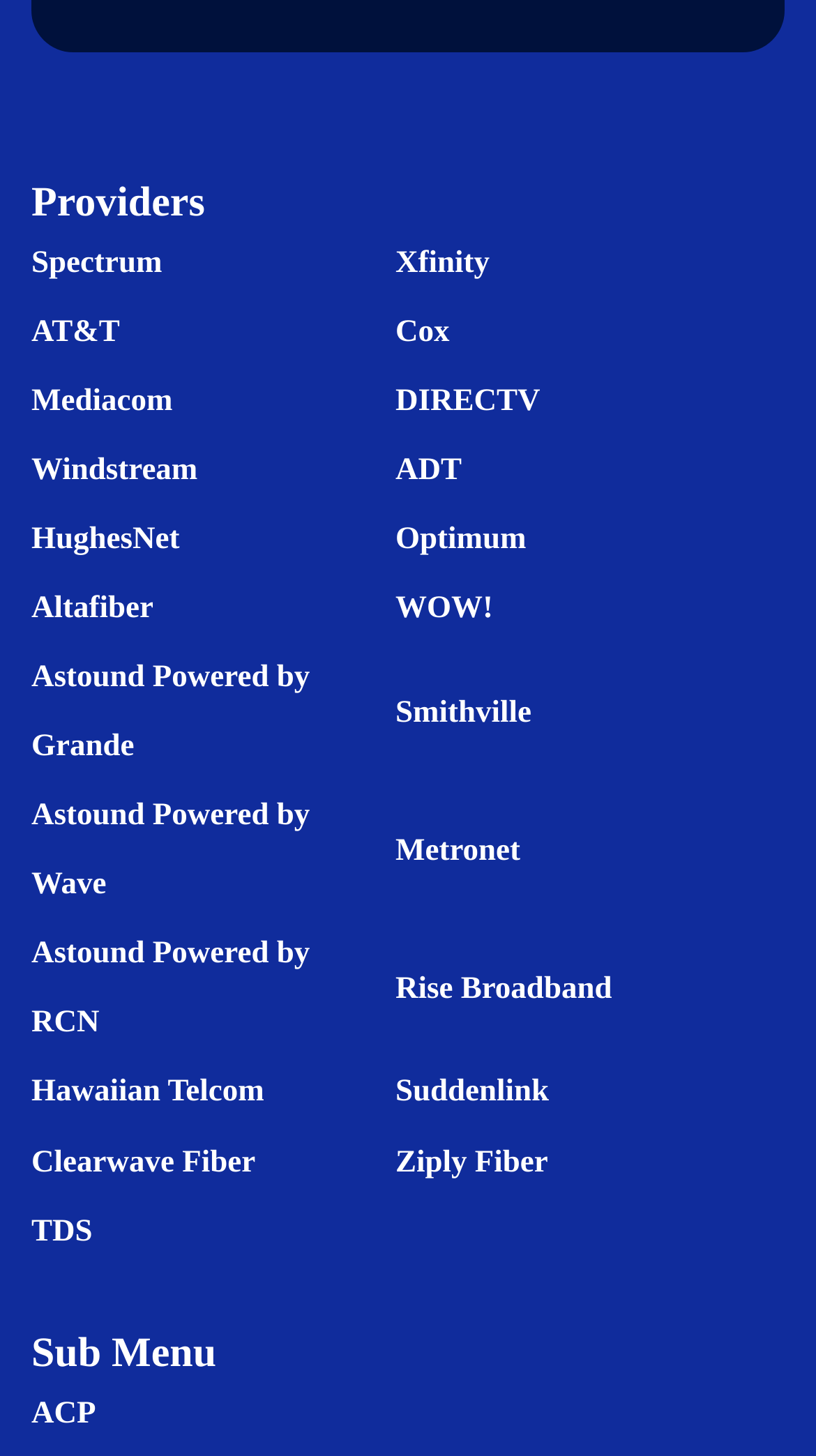Please identify the bounding box coordinates of the clickable element to fulfill the following instruction: "Explore Xfinity". The coordinates should be four float numbers between 0 and 1, i.e., [left, top, right, bottom].

[0.485, 0.169, 0.6, 0.192]